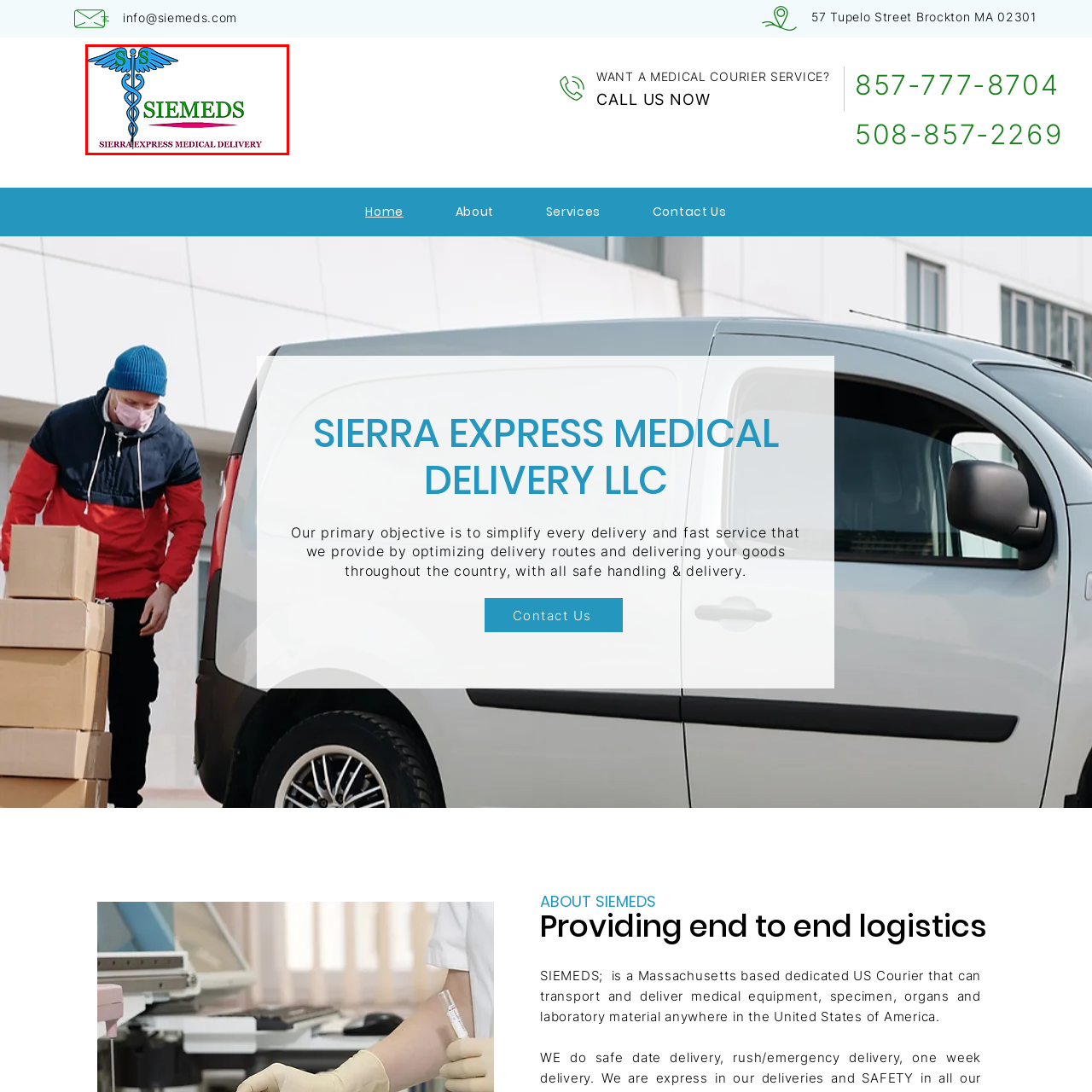Please provide a comprehensive description of the image that is enclosed within the red boundary.

The image features the logo of SIEMEDS, a medical delivery service known as Sierra Express Medical Delivery. Central to the design is a stylized caduceus symbol, prominently displayed in blue, which symbolizes healing and medicine. The text "SIEMEDS" is rendered in bold green letters, emphasizing the brand name, while the phrase "Sierra Express Medical Delivery" appears below in a smaller, red font. This logo communicates the company's focus on providing efficient and reliable medical courier services, highlighting their commitment to safety and professionalism in transporting medical goods across the United States.